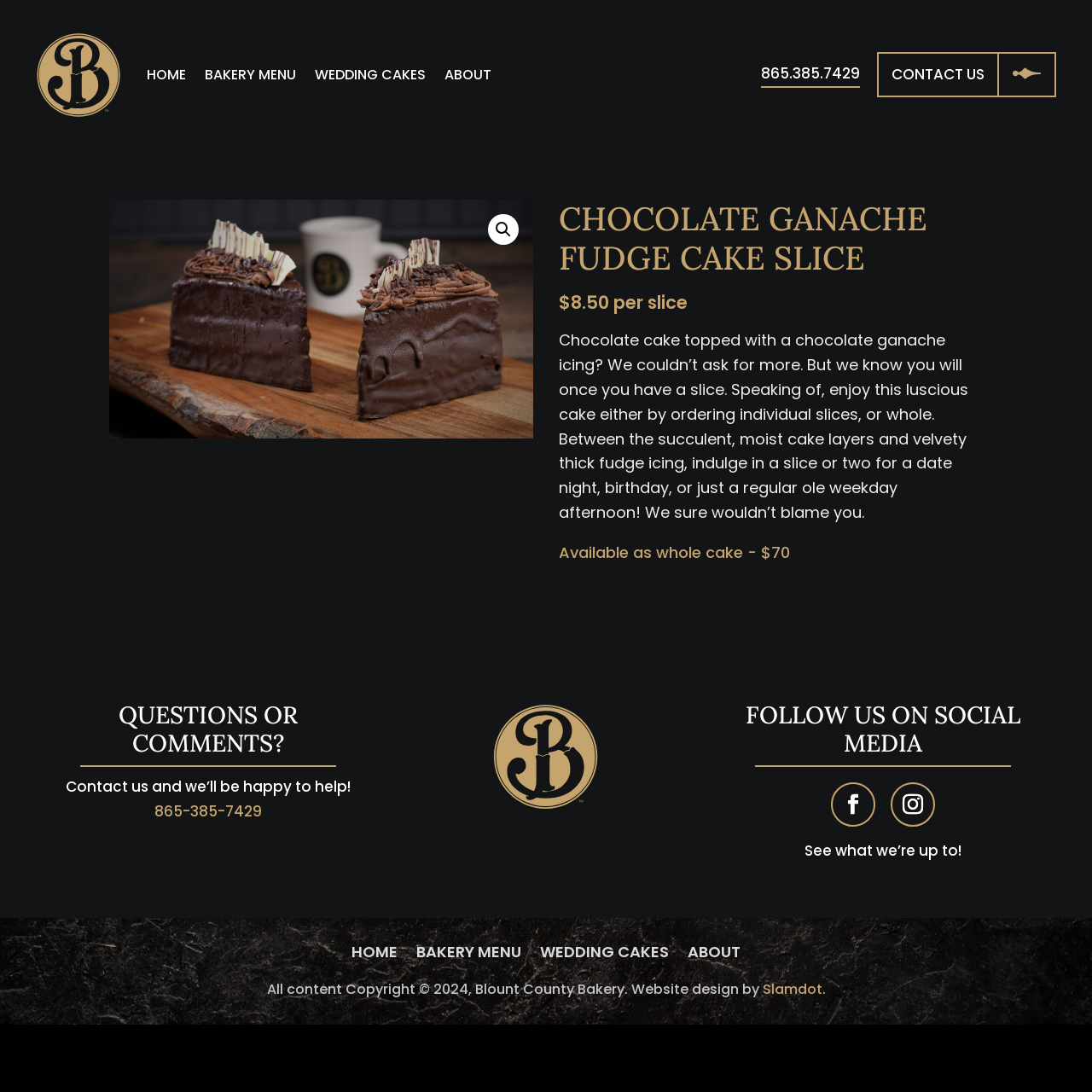Could you identify the text that serves as the heading for this webpage?

CHOCOLATE GANACHE FUDGE CAKE SLICE